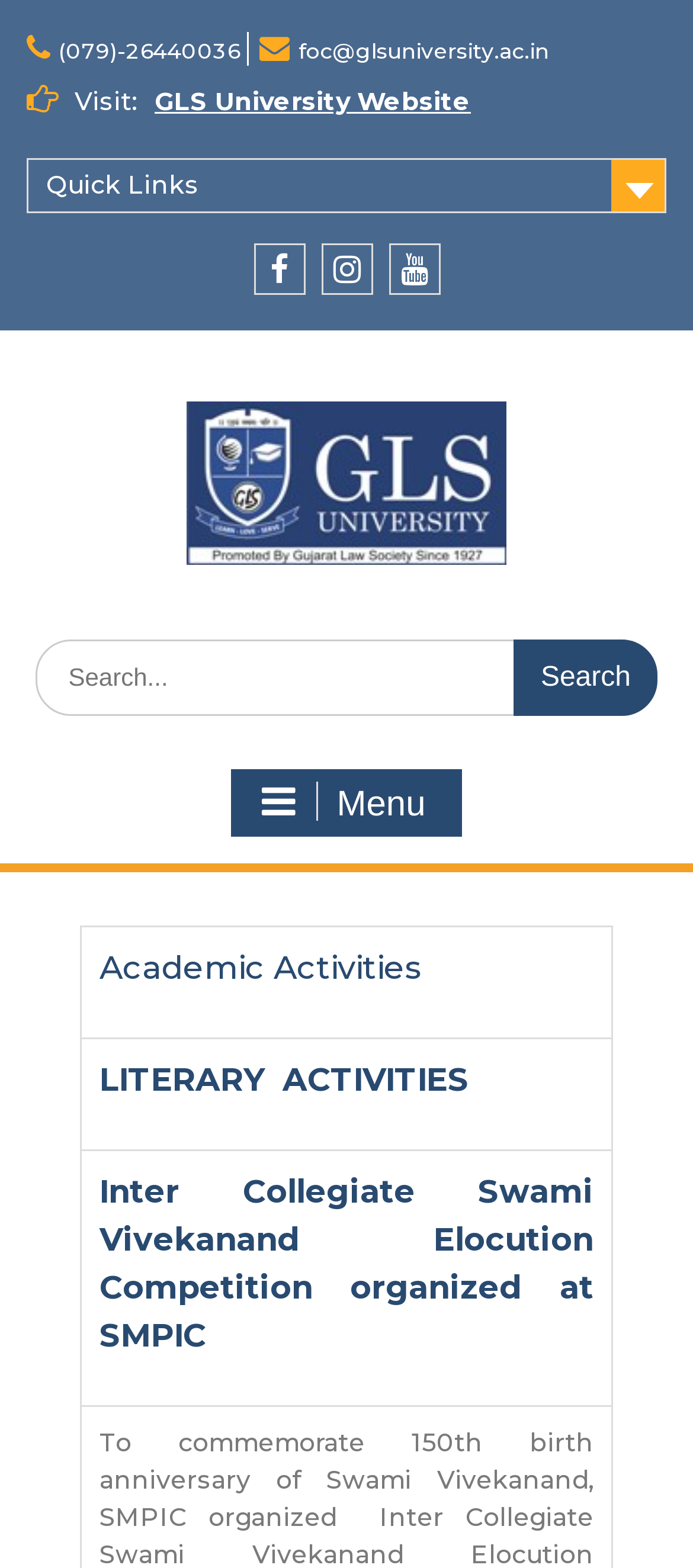Identify the bounding box of the UI component described as: "Quick Links".

[0.038, 0.1, 0.962, 0.136]